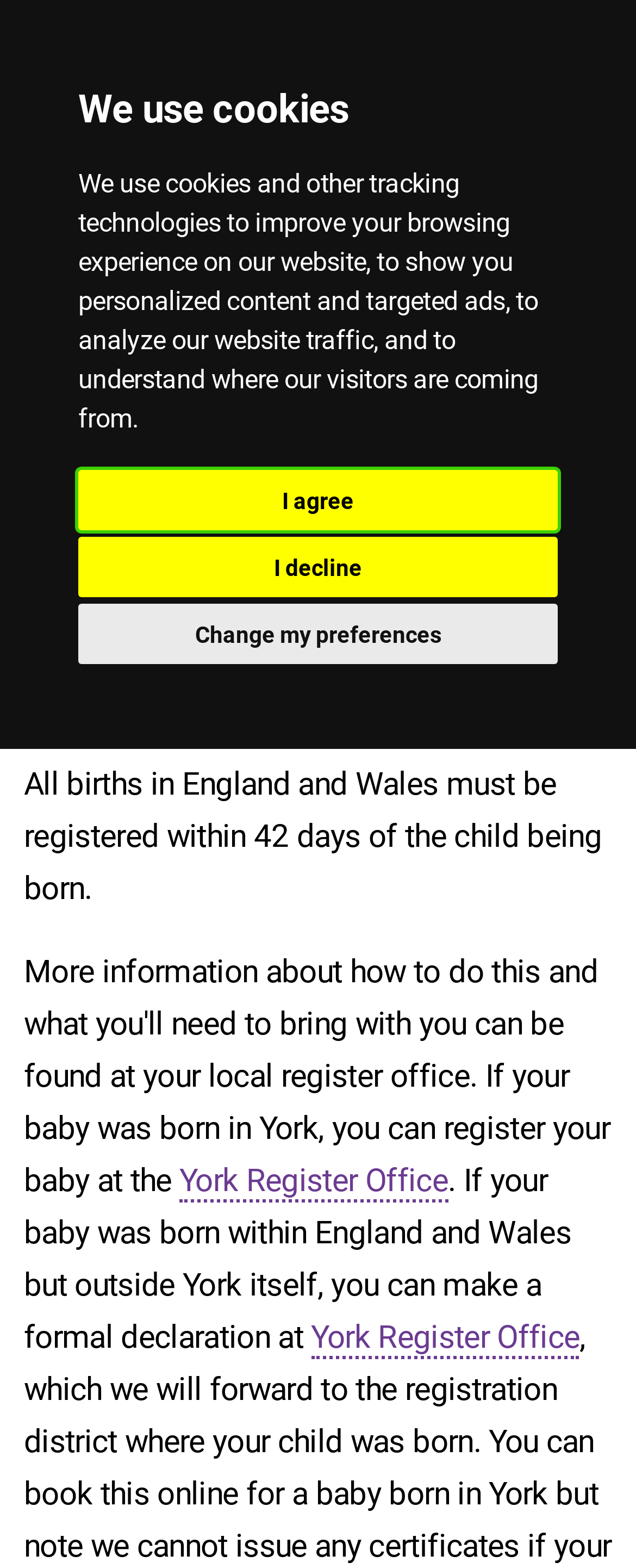Bounding box coordinates are specified in the format (top-left x, top-left y, bottom-right x, bottom-right y). All values are floating point numbers bounded between 0 and 1. Please provide the bounding box coordinate of the region this sentence describes: value="Search"

[0.038, 0.165, 0.962, 0.226]